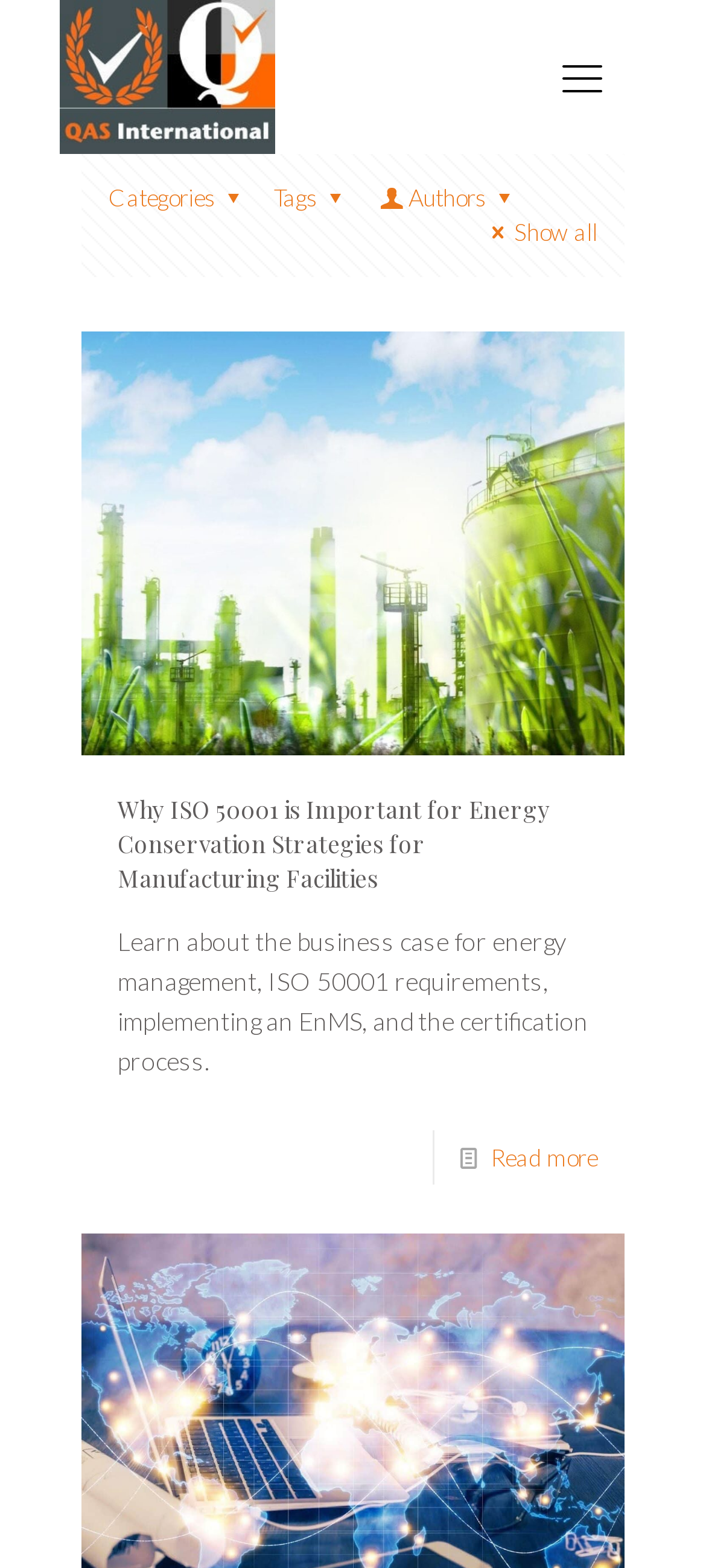What is the main topic of the webpage?
Offer a detailed and exhaustive answer to the question.

The main topic of the webpage is ISO 50001, which is evident from the link 'iso50001 energy conservation' and the heading 'Why ISO 50001 is Important for Energy Conservation Strategies for Manufacturing Facilities'.